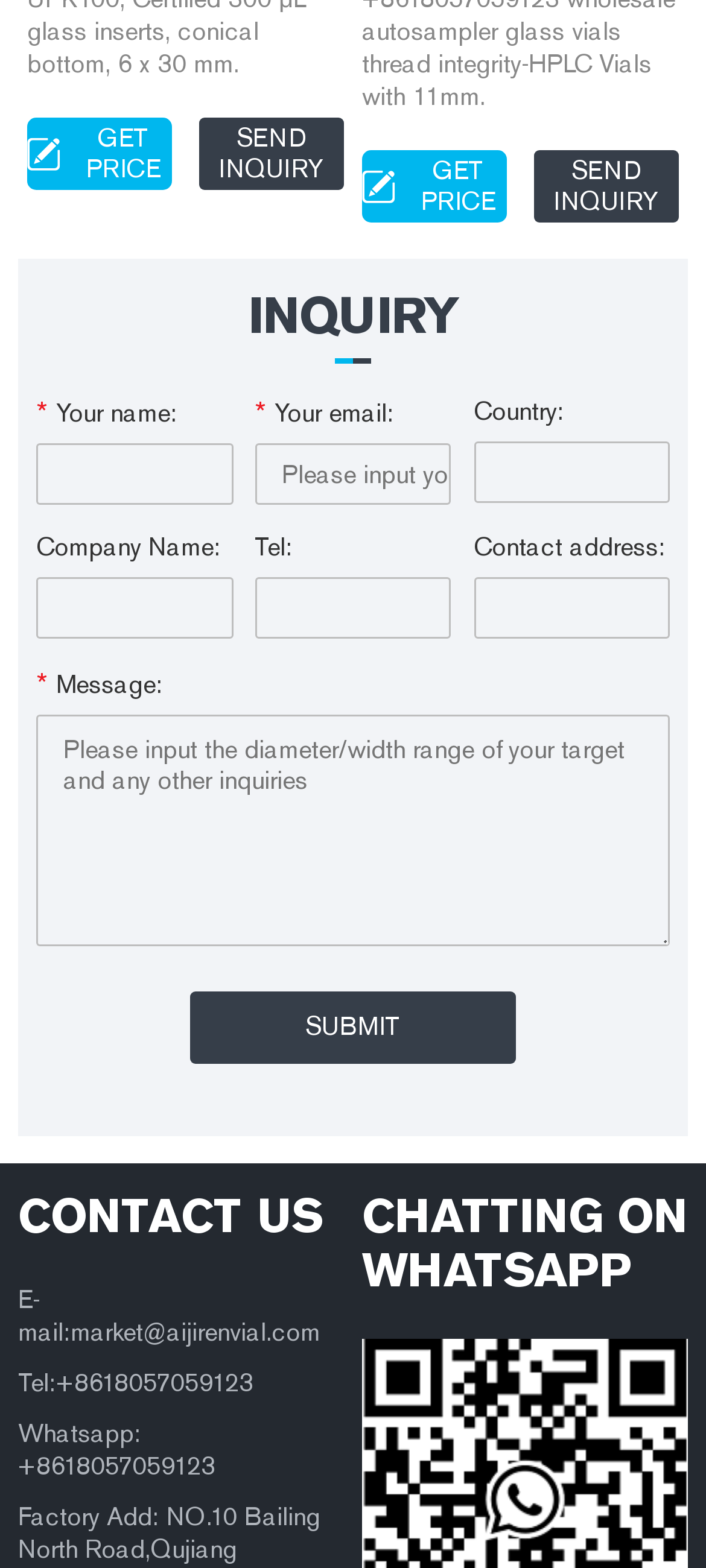Determine the bounding box coordinates for the area you should click to complete the following instruction: "Click the CONTACT US link".

[0.026, 0.758, 0.462, 0.793]